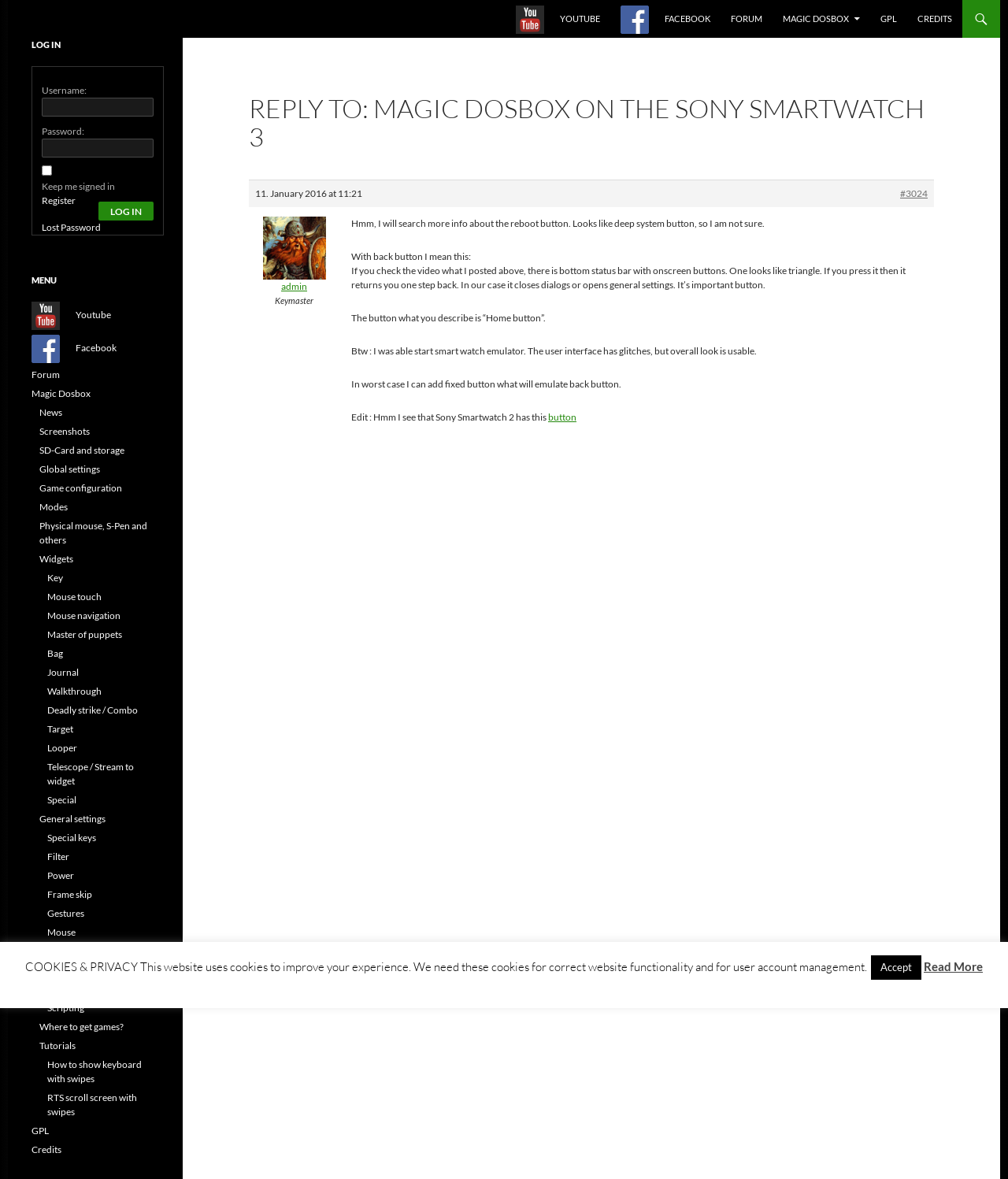What is the purpose of the 'LOG IN' button?
Provide a thorough and detailed answer to the question.

The purpose of the 'LOG IN' button is to allow users to log in to the website with their username and password. This can be inferred from the presence of the 'Username:' and 'Password:' text fields, as well as the 'LOG IN' button itself.